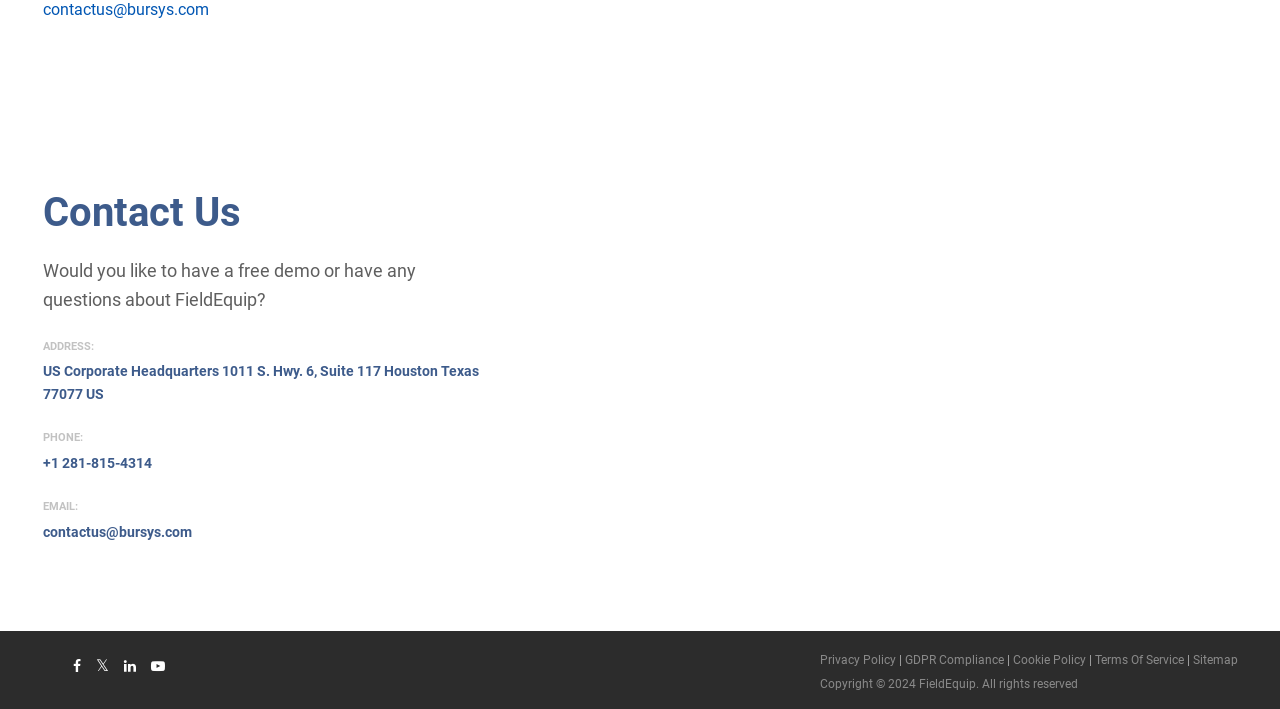What is the purpose of the links at the bottom of the page?
Please give a detailed answer to the question using the information shown in the image.

I found the links at the bottom of the page, which include 'Privacy Policy', 'GDPR Compliance', 'Cookie Policy', 'Terms Of Service', and 'Sitemap'. These links are likely used to access pages related to privacy and terms of service.